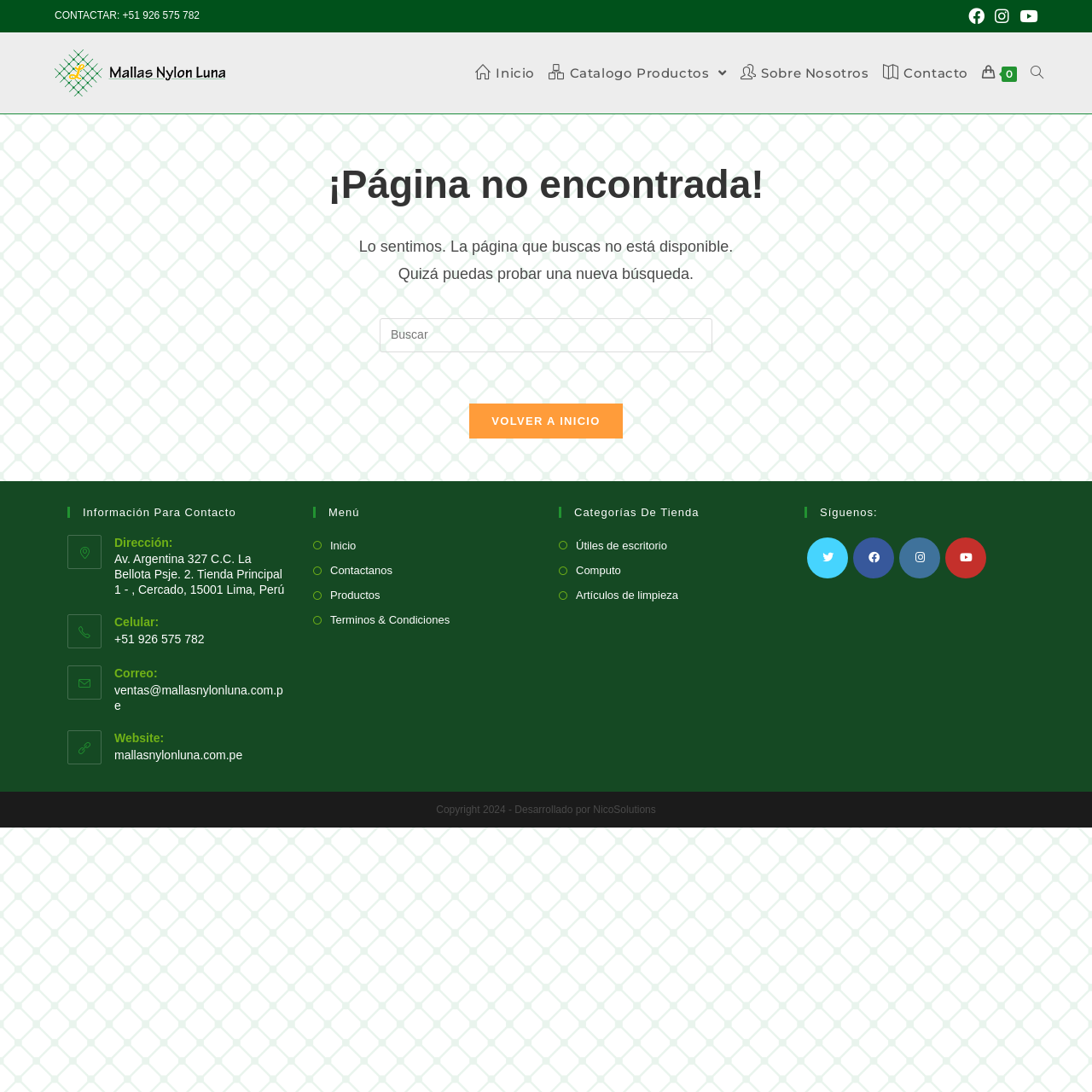What are the social media platforms available?
Refer to the image and answer the question using a single word or phrase.

Facebook, Instagram, YouTube, Twitter